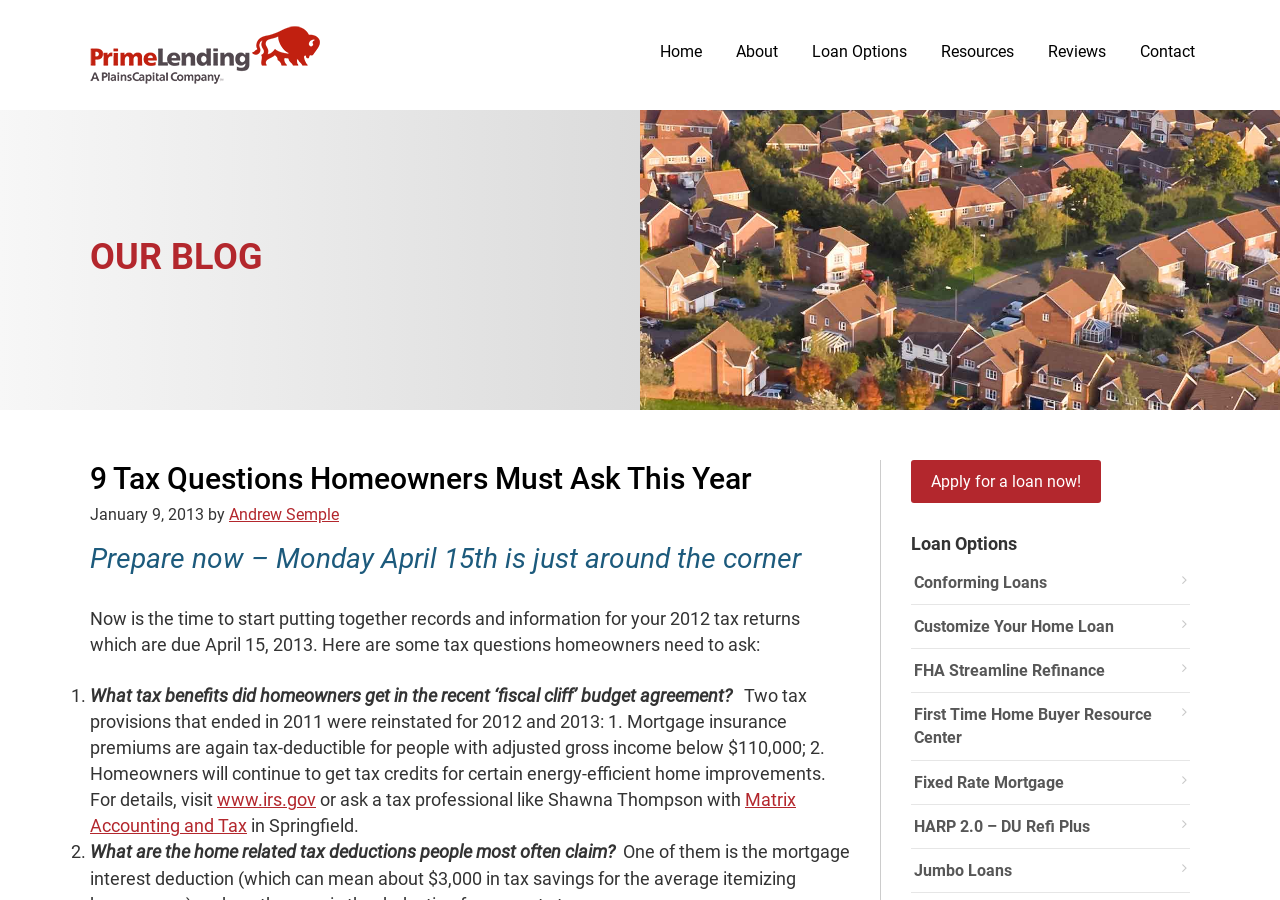Specify the bounding box coordinates for the region that must be clicked to perform the given instruction: "Visit the website 'www.irs.gov'".

[0.17, 0.877, 0.247, 0.9]